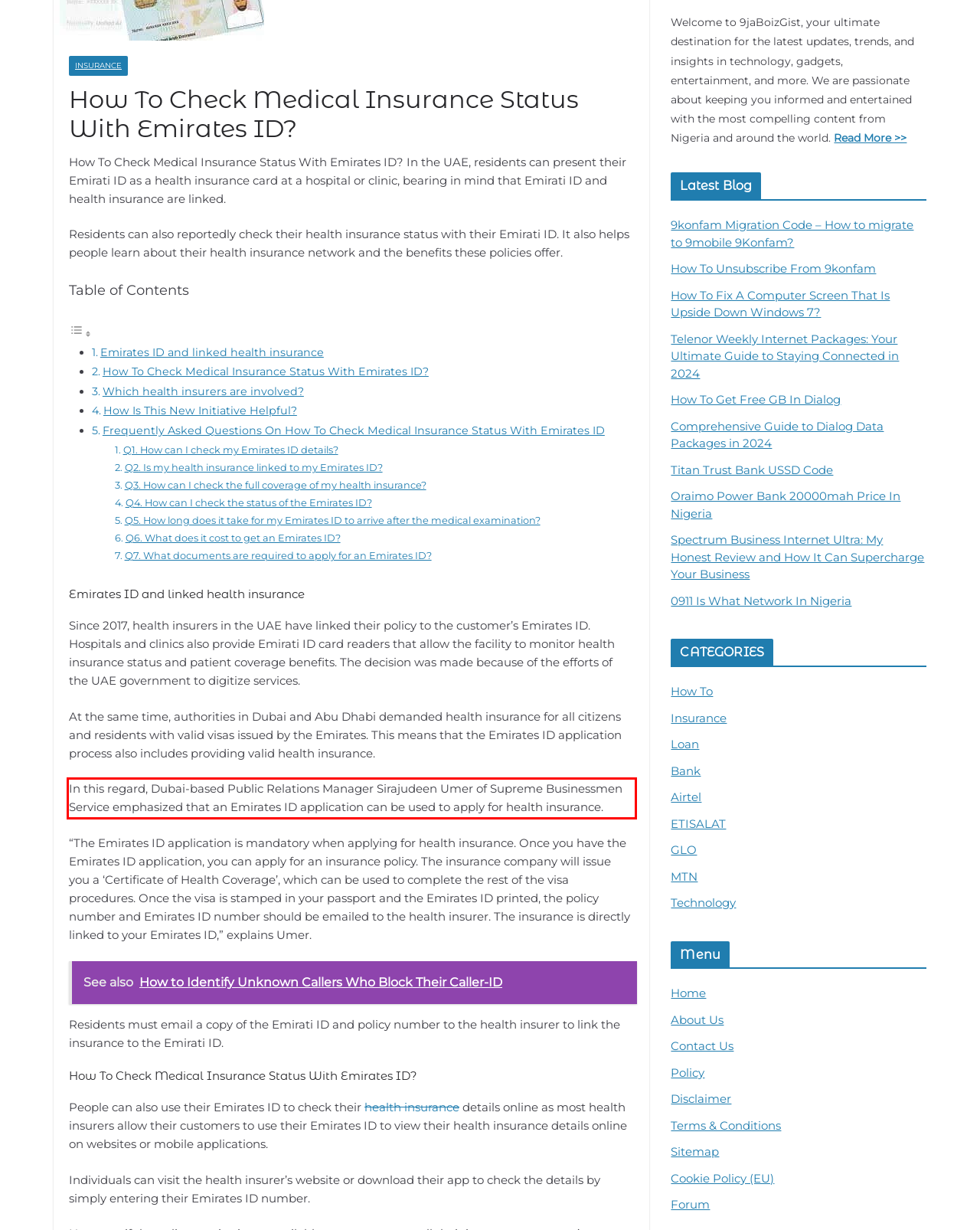Using the provided webpage screenshot, identify and read the text within the red rectangle bounding box.

In this regard, Dubai-based Public Relations Manager Sirajudeen Umer of Supreme Businessmen Service emphasized that an Emirates ID application can be used to apply for health insurance.